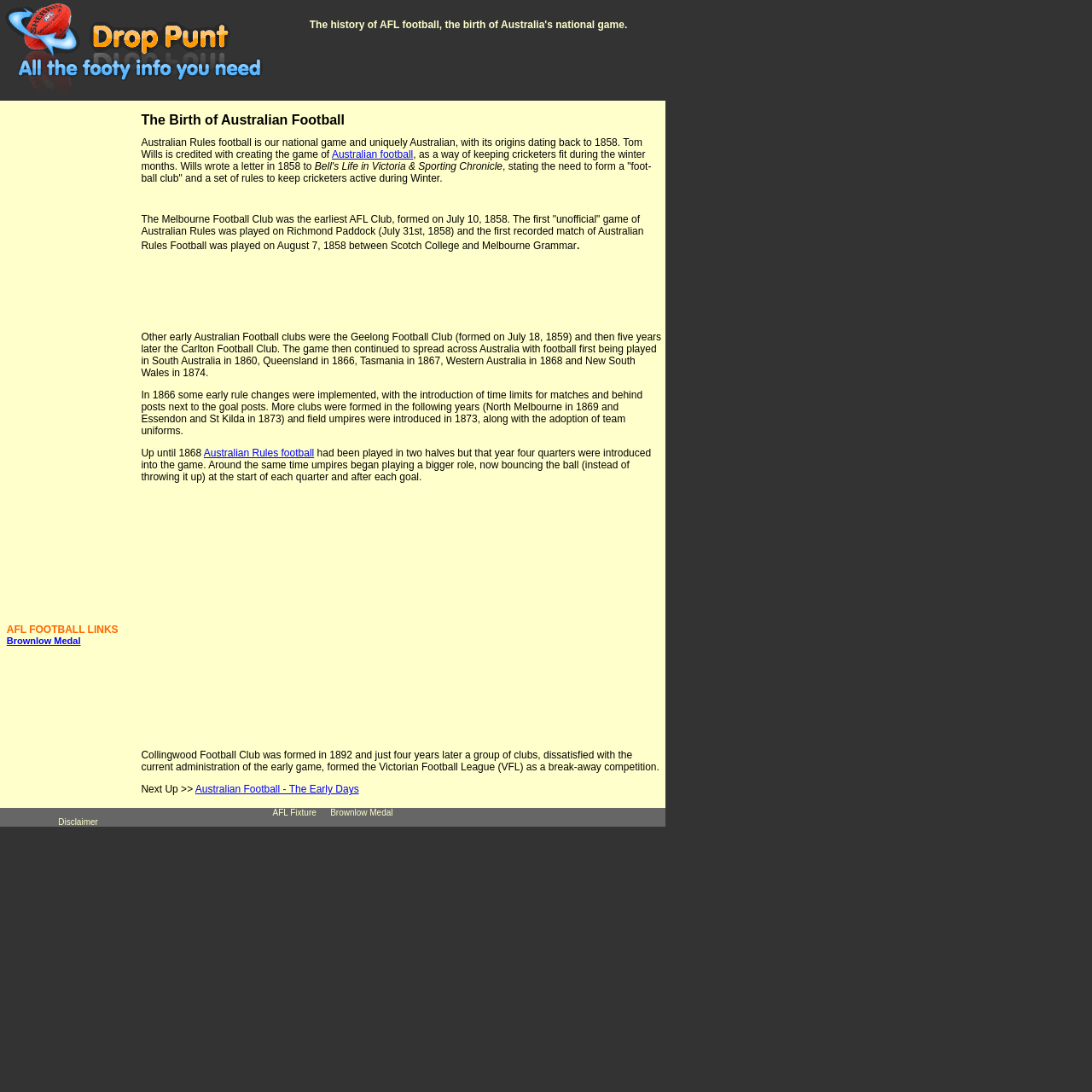Please find the bounding box coordinates in the format (top-left x, top-left y, bottom-right x, bottom-right y) for the given element description. Ensure the coordinates are floating point numbers between 0 and 1. Description: alt="Drop Punt - AFL Football"

[0.002, 0.079, 0.241, 0.092]